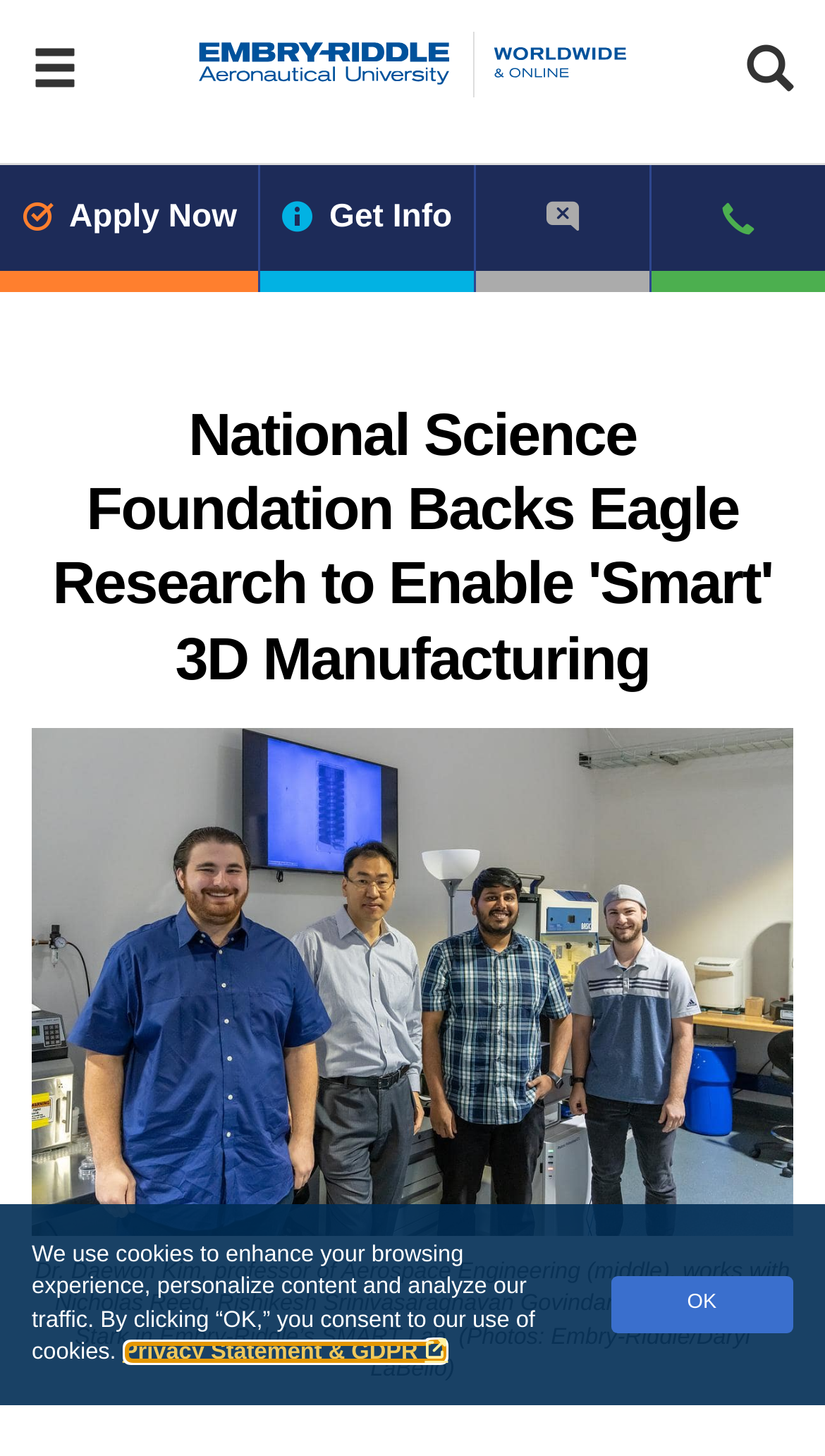Based on the description "title="Chat is Offline"", find the bounding box of the specified UI element.

[0.576, 0.113, 0.787, 0.2]